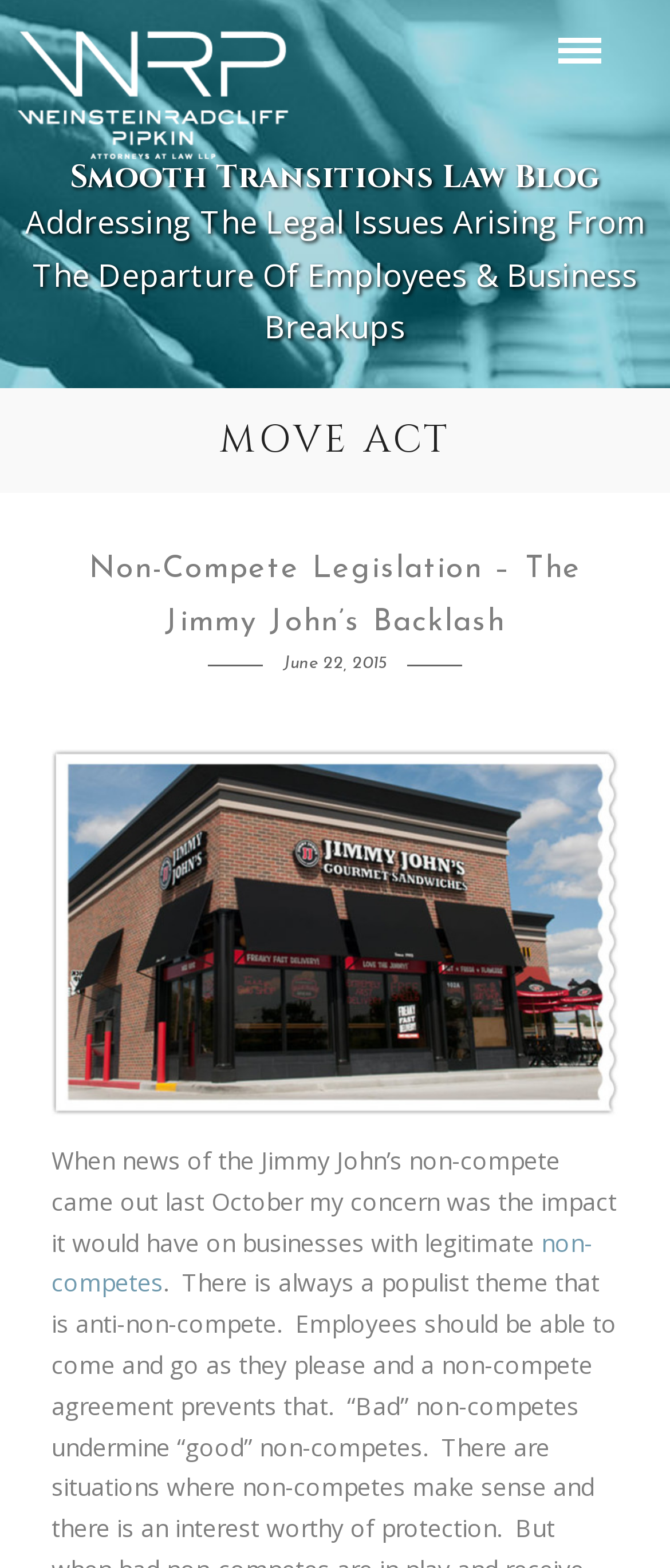Reply to the question below using a single word or brief phrase:
What is the topic of the article?

Non-Compete Legislation